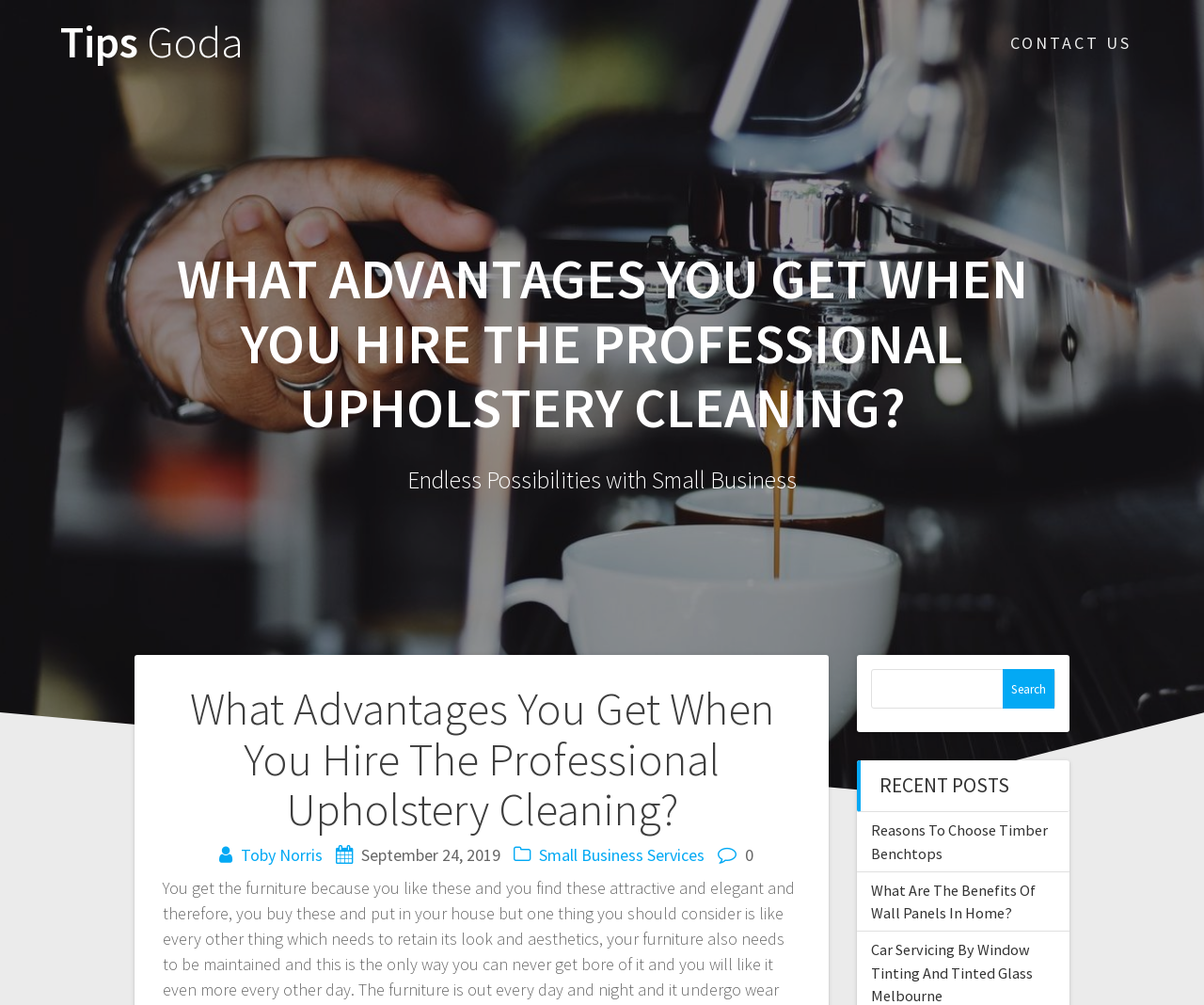Please identify the bounding box coordinates of the element I should click to complete this instruction: 'Click on the 'CONTACT US' link'. The coordinates should be given as four float numbers between 0 and 1, like this: [left, top, right, bottom].

[0.839, 0.0, 0.939, 0.086]